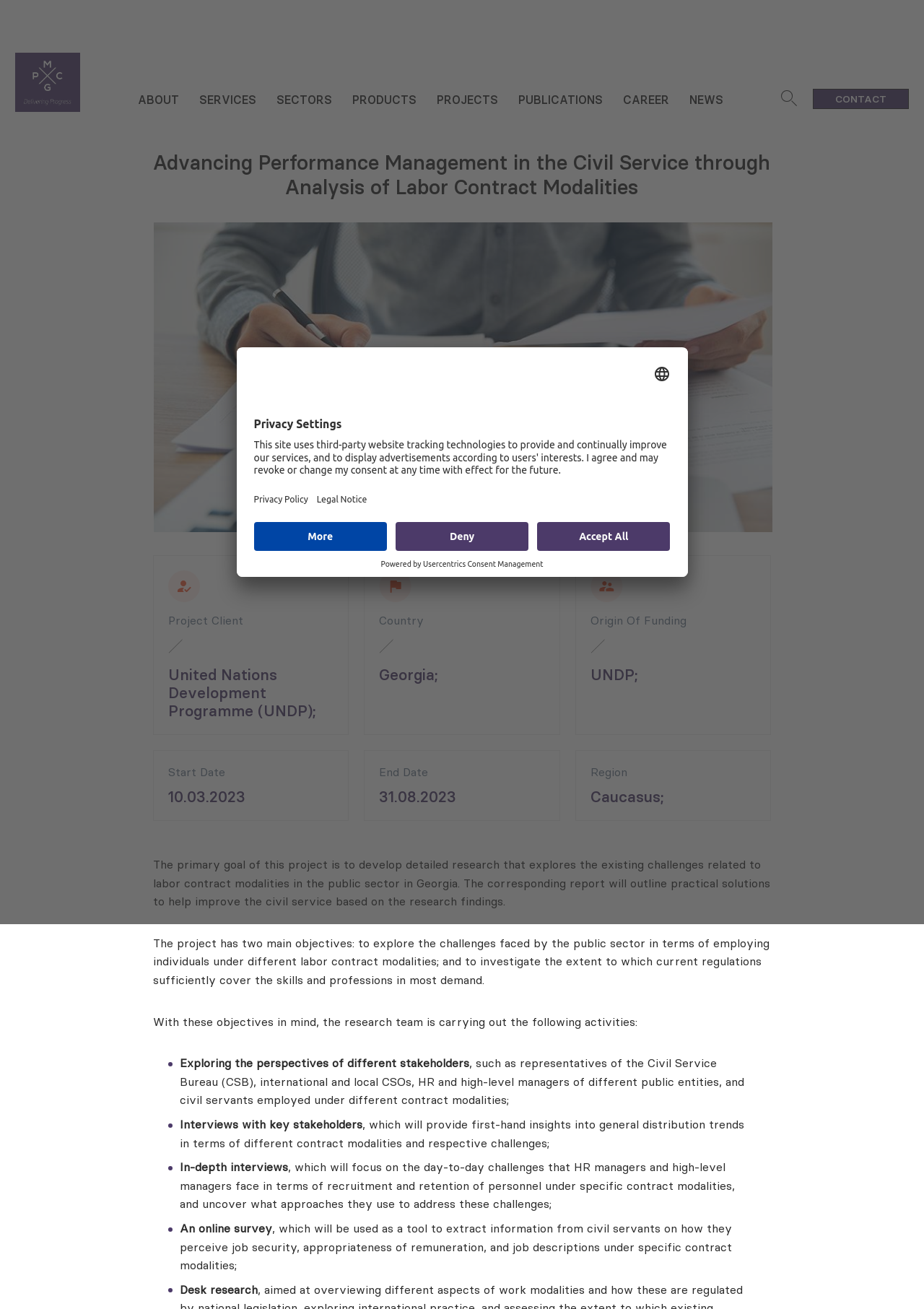Provide the bounding box coordinates, formatted as (top-left x, top-left y, bottom-right x, bottom-right y), with all values being floating point numbers between 0 and 1. Identify the bounding box of the UI element that matches the description: Career

[0.674, 0.04, 0.724, 0.084]